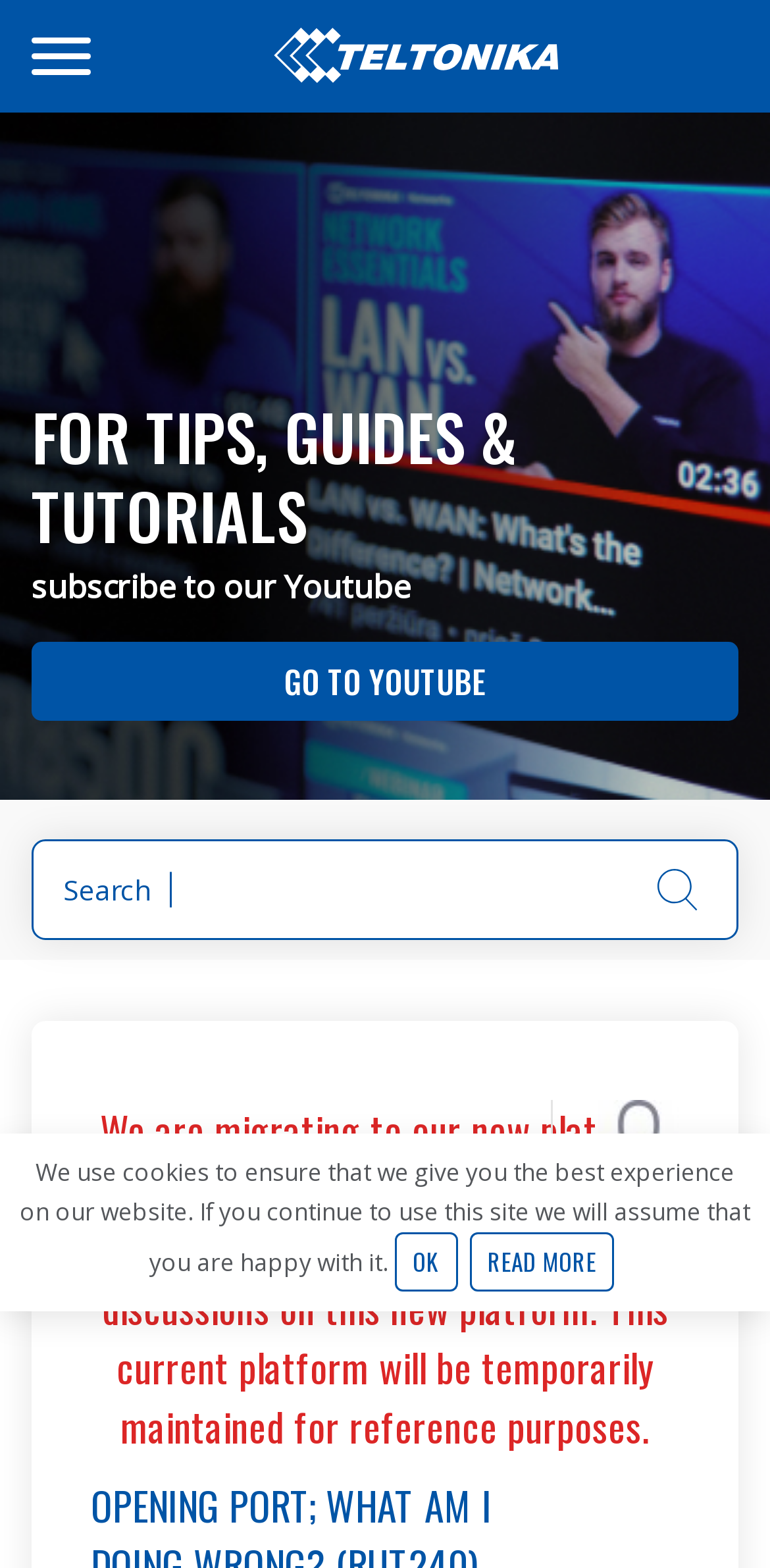Identify the main heading of the webpage and provide its text content.

FOR TIPS, GUIDES & TUTORIALS